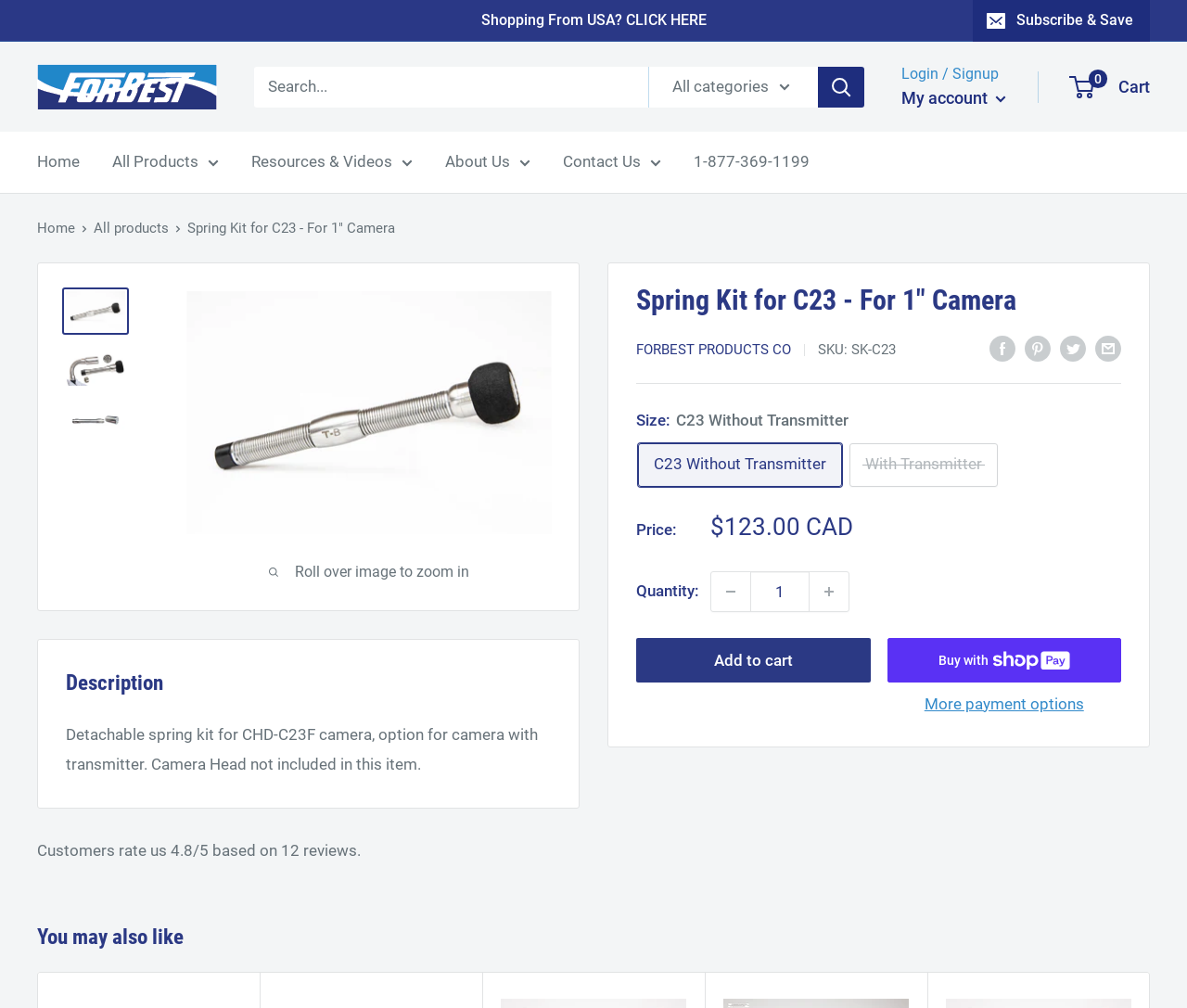Specify the bounding box coordinates of the area to click in order to follow the given instruction: "Share on Facebook."

[0.834, 0.331, 0.855, 0.36]